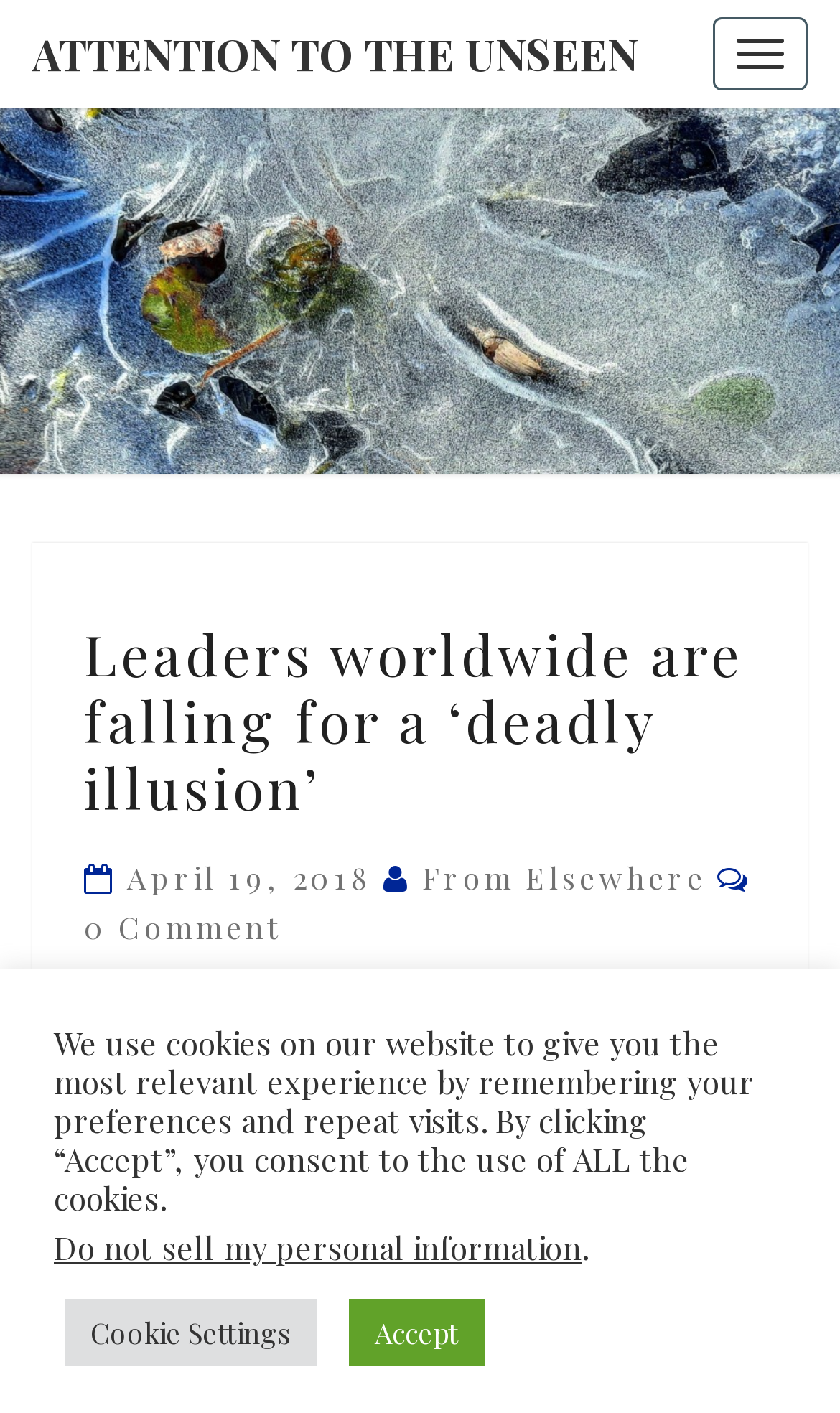Can you determine the bounding box coordinates of the area that needs to be clicked to fulfill the following instruction: "Toggle navigation"?

[0.849, 0.012, 0.962, 0.064]